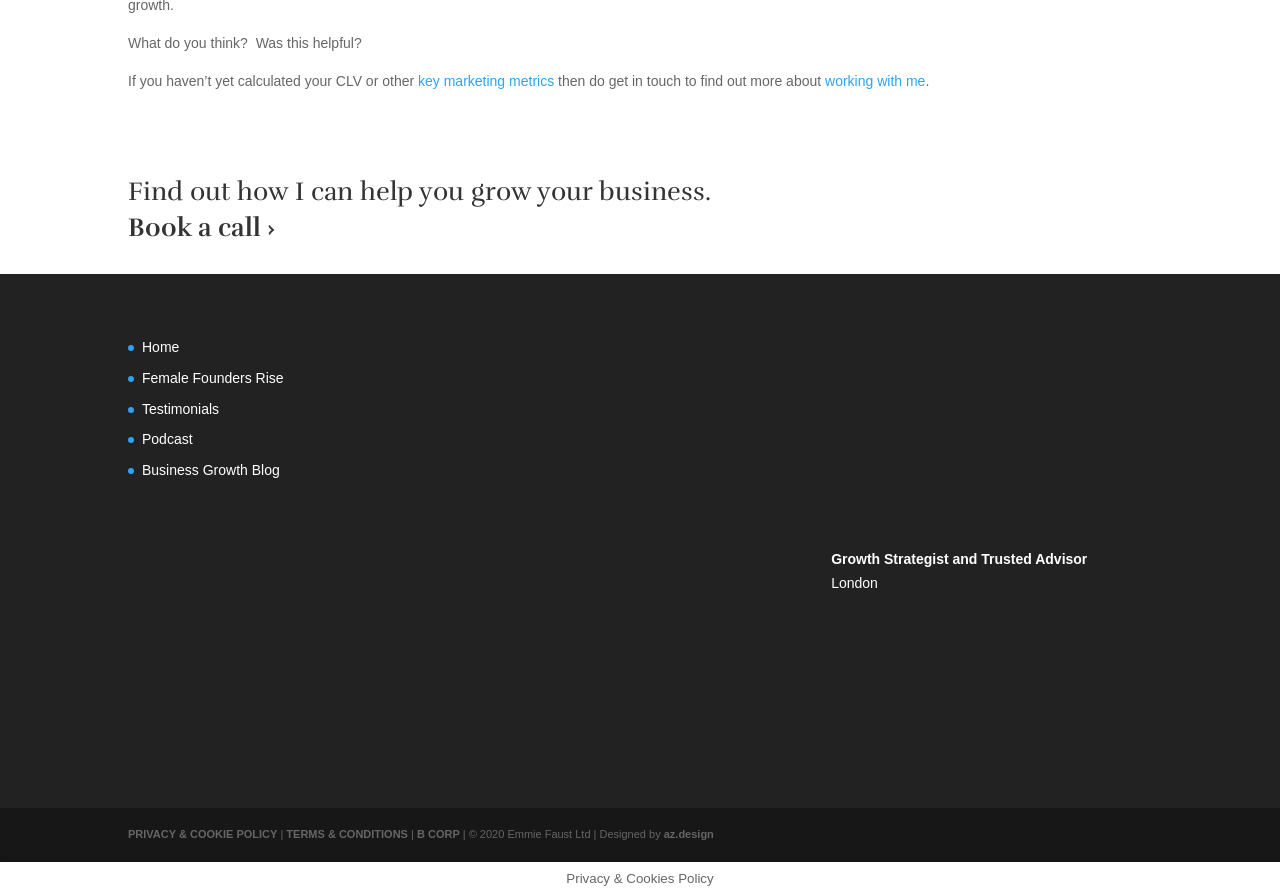Please answer the following question using a single word or phrase: Where is the person located?

London